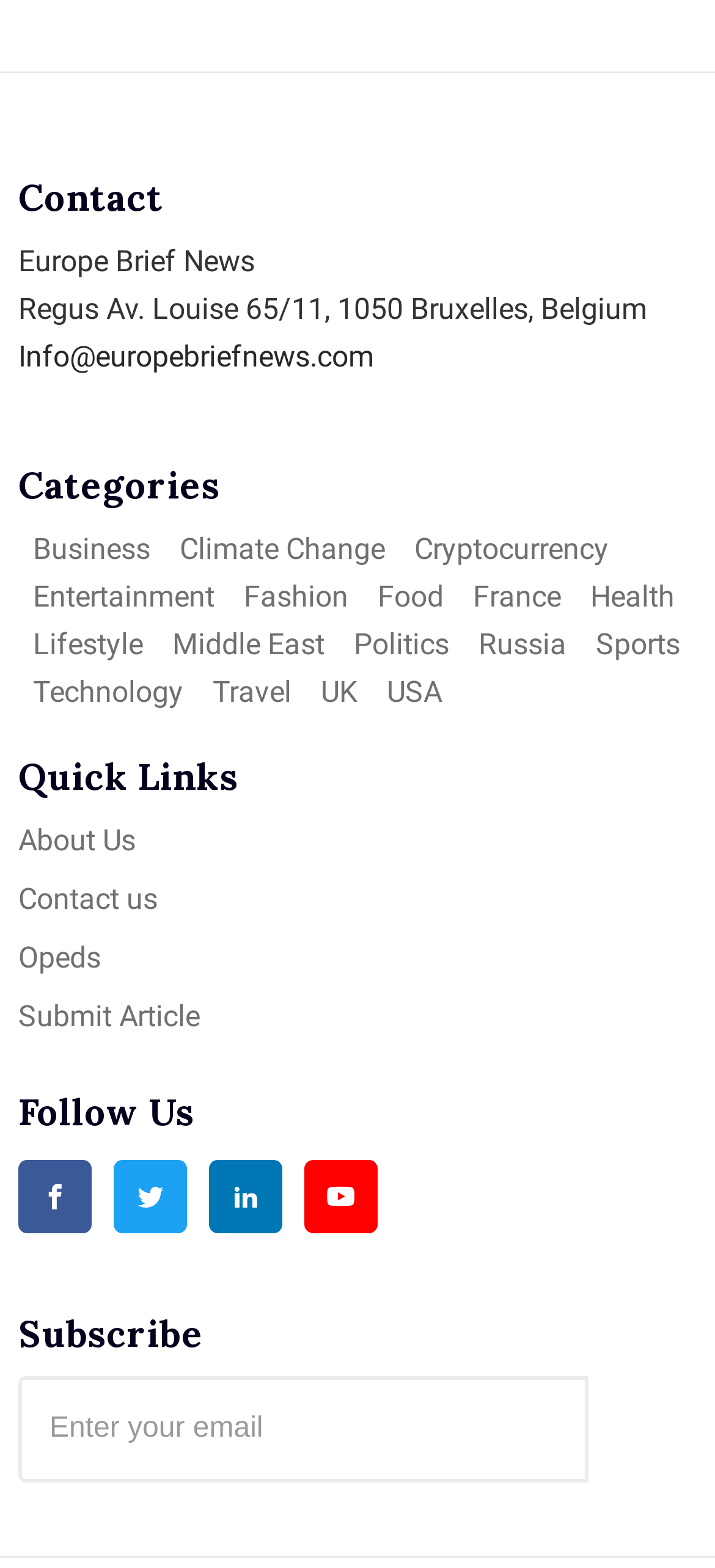What is required to subscribe?
Kindly offer a detailed explanation using the data available in the image.

I found the 'Subscribe' section, which includes a required textbox labeled 'email', indicating that an email address is necessary to subscribe.